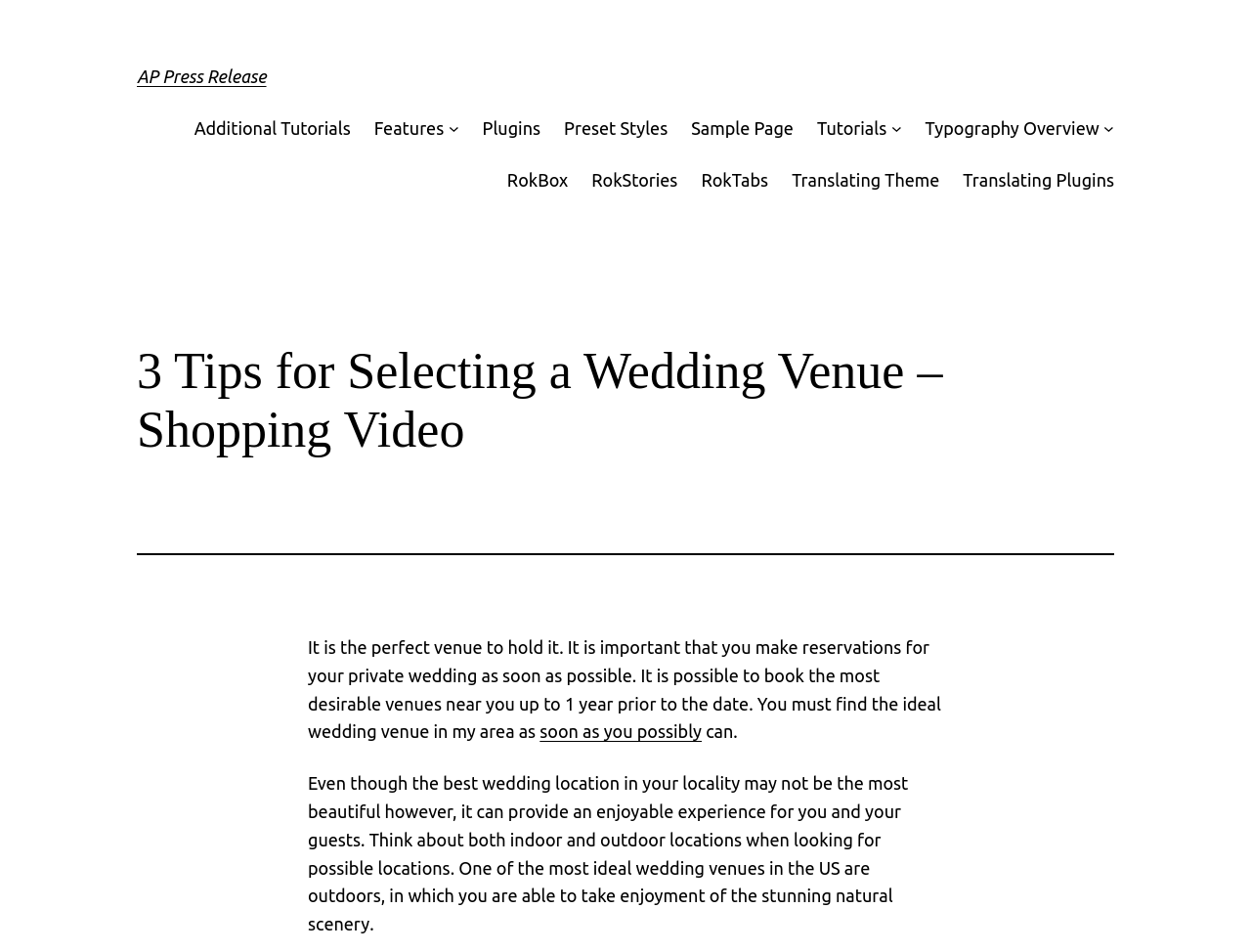Determine the bounding box coordinates of the clickable region to carry out the instruction: "Explore 'Sample Page'".

[0.553, 0.12, 0.634, 0.149]